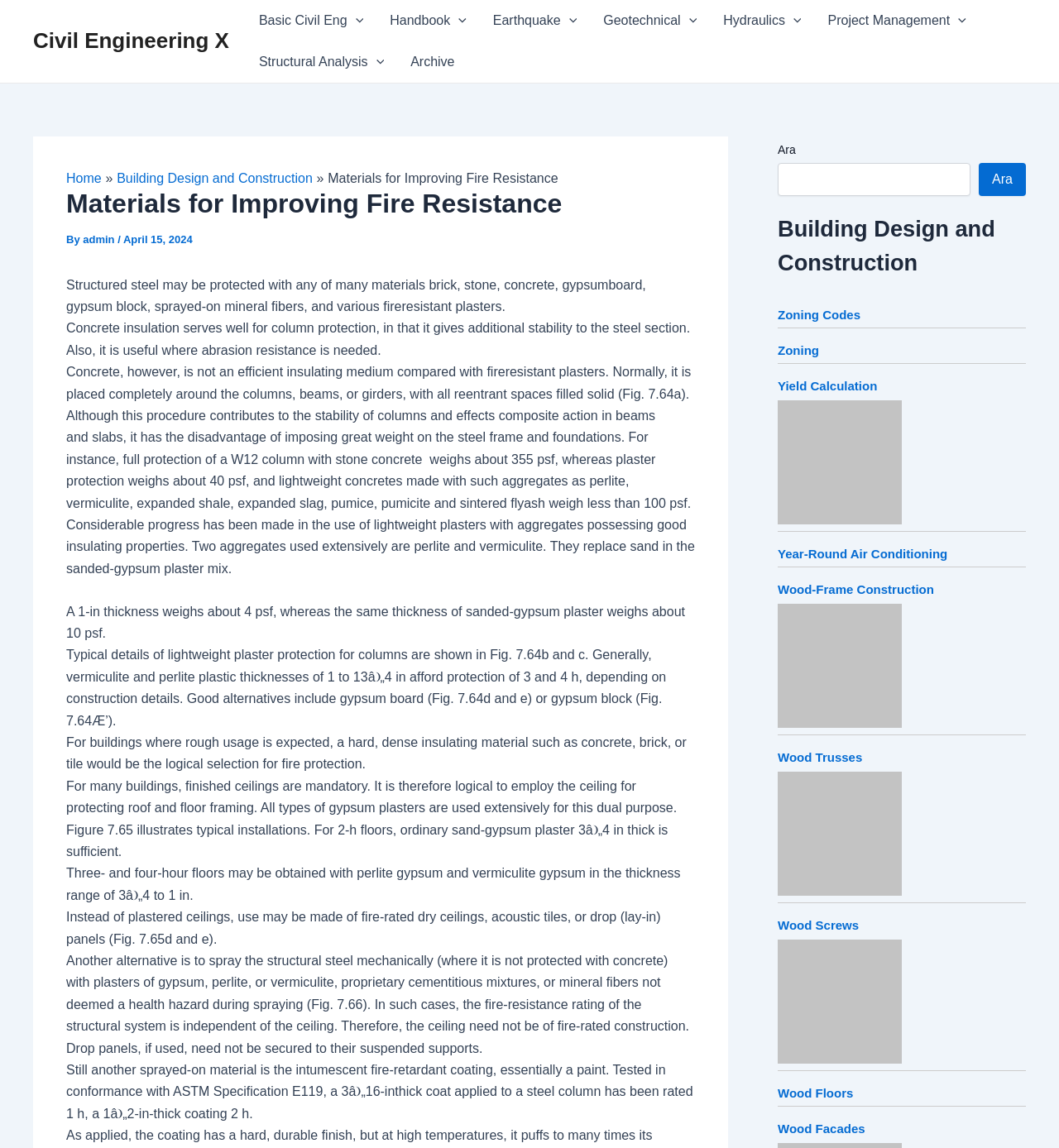What are the two aggregates used extensively in lightweight plasters?
Carefully examine the image and provide a detailed answer to the question.

The webpage mentions that considerable progress has been made in the use of lightweight plasters with aggregates possessing good insulating properties, and two aggregates used extensively are perlite and vermiculite.